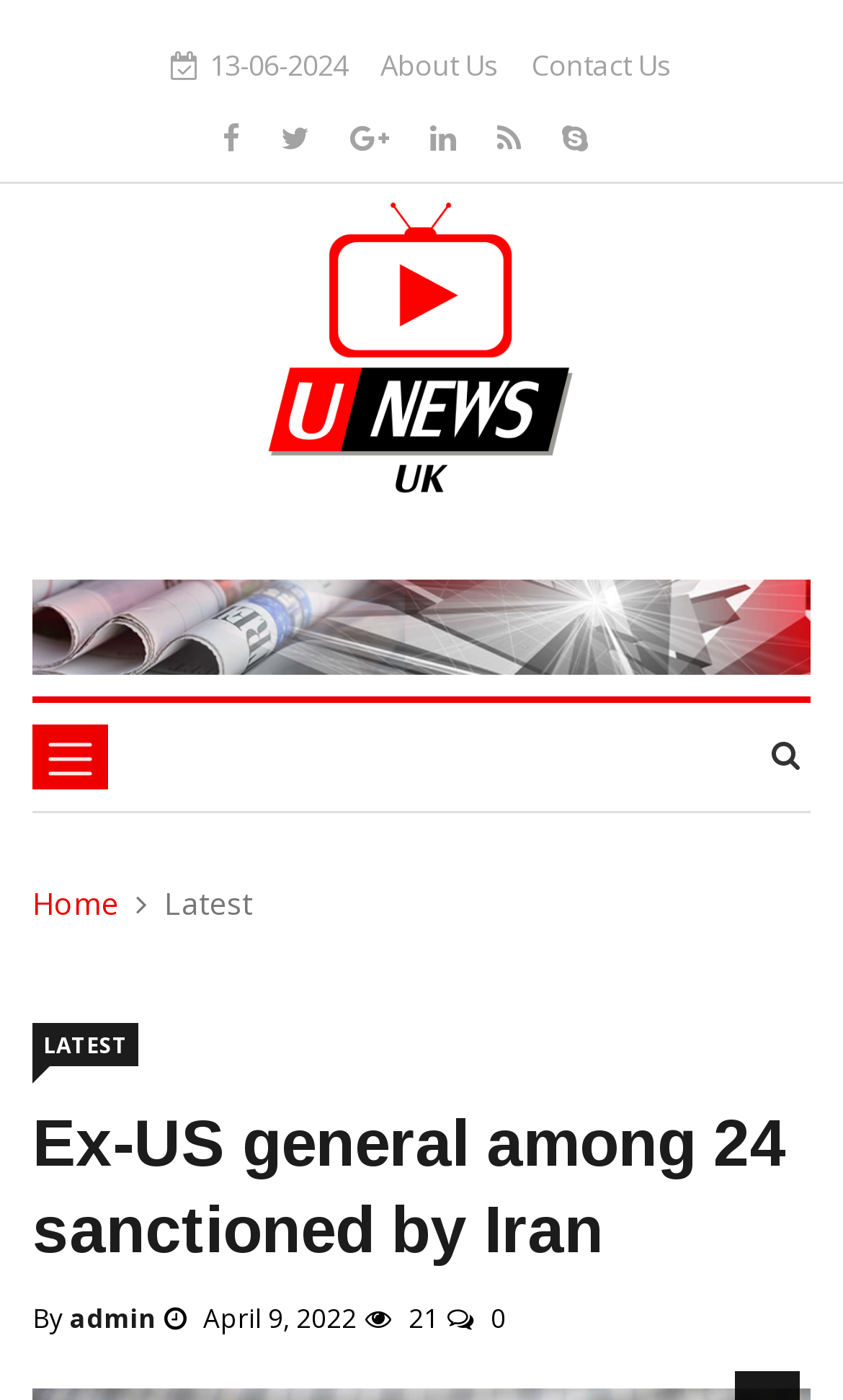Respond concisely with one word or phrase to the following query:
Who is the author of the news article?

admin